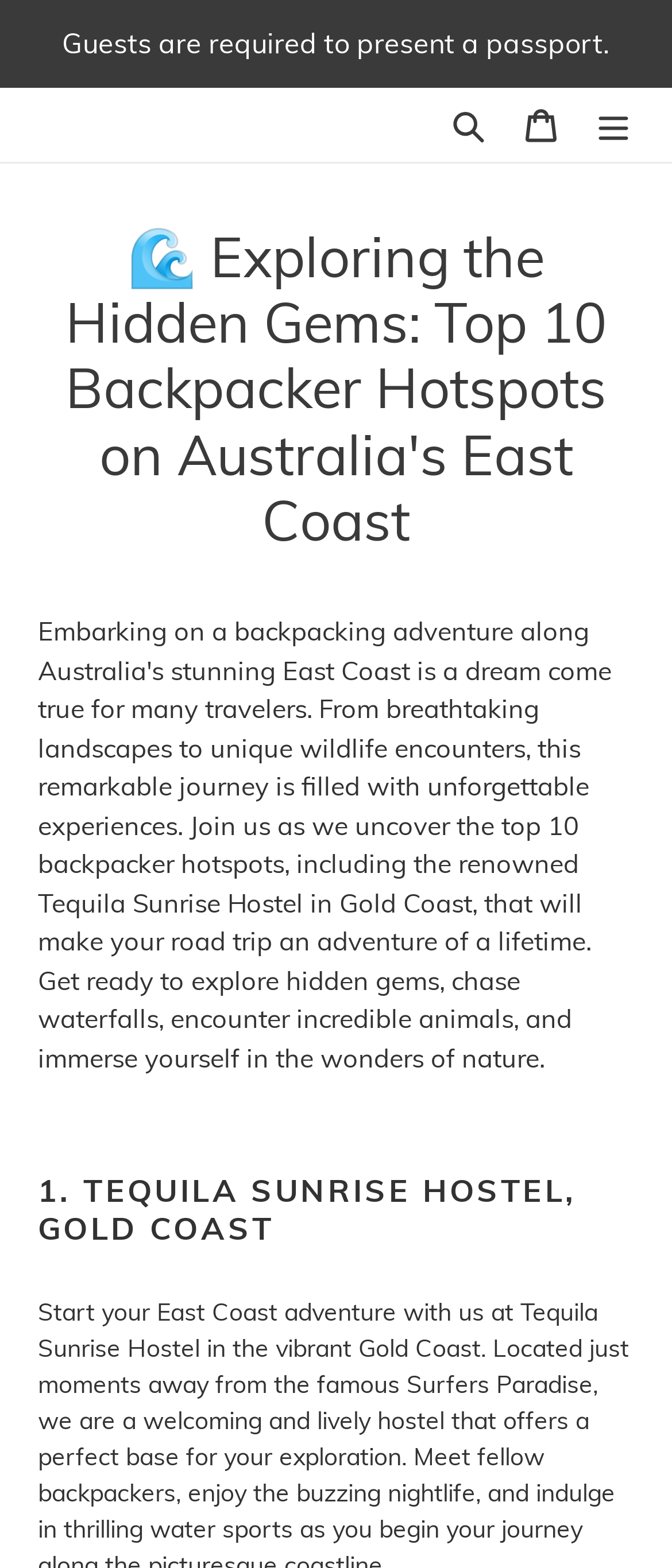Please provide the bounding box coordinates for the UI element as described: "Read More". The coordinates must be four floats between 0 and 1, represented as [left, top, right, bottom].

None